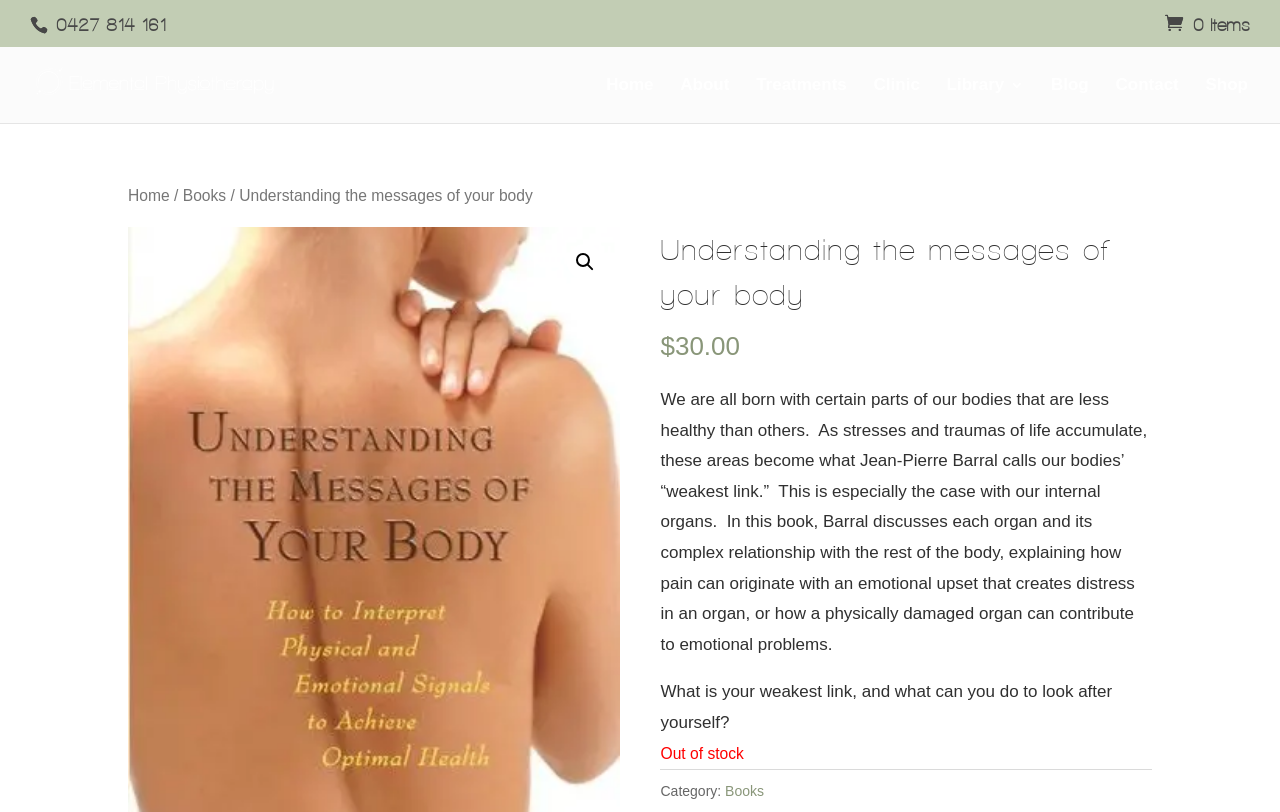Please identify the bounding box coordinates of the area that needs to be clicked to fulfill the following instruction: "Click the 'Home' link."

[0.474, 0.096, 0.511, 0.151]